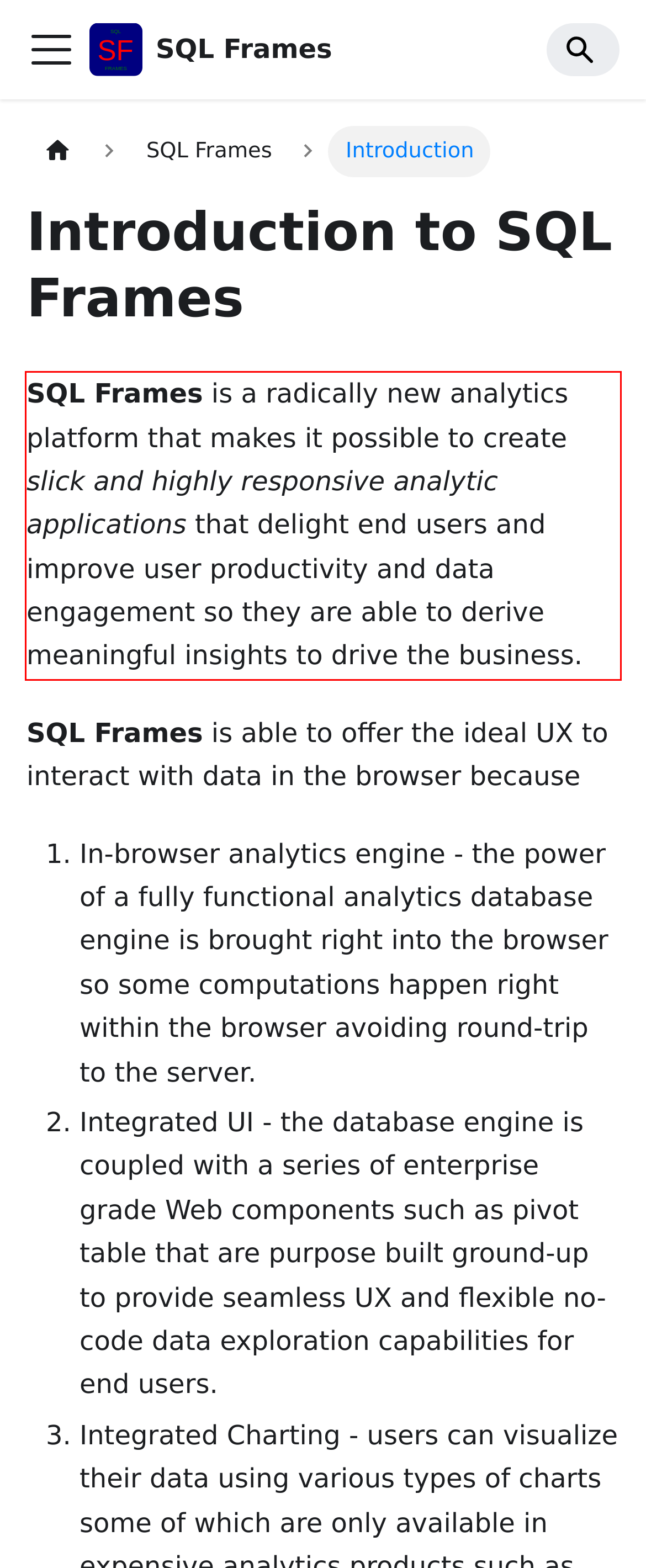You are given a screenshot of a webpage with a UI element highlighted by a red bounding box. Please perform OCR on the text content within this red bounding box.

SQL Frames is a radically new analytics platform that makes it possible to create slick and highly responsive analytic applications that delight end users and improve user productivity and data engagement so they are able to derive meaningful insights to drive the business.